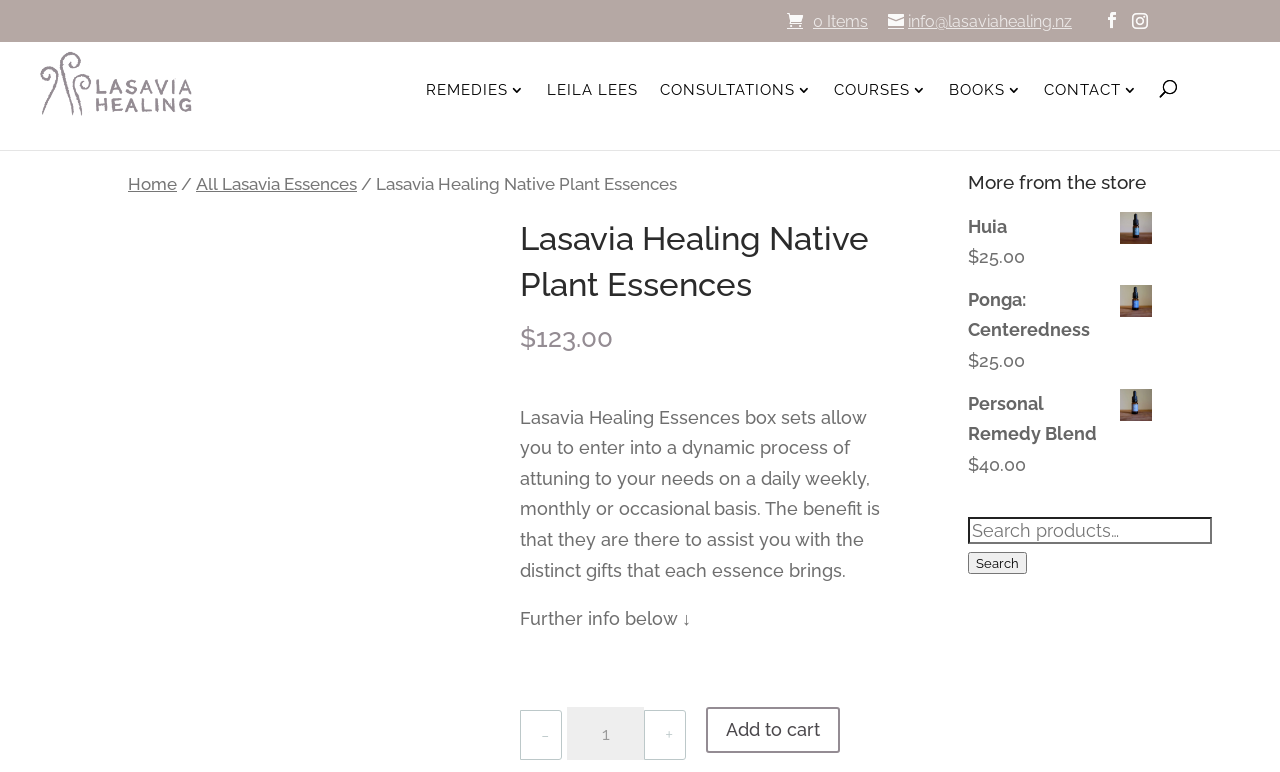Please specify the bounding box coordinates for the clickable region that will help you carry out the instruction: "Add to cart".

[0.552, 0.916, 0.657, 0.975]